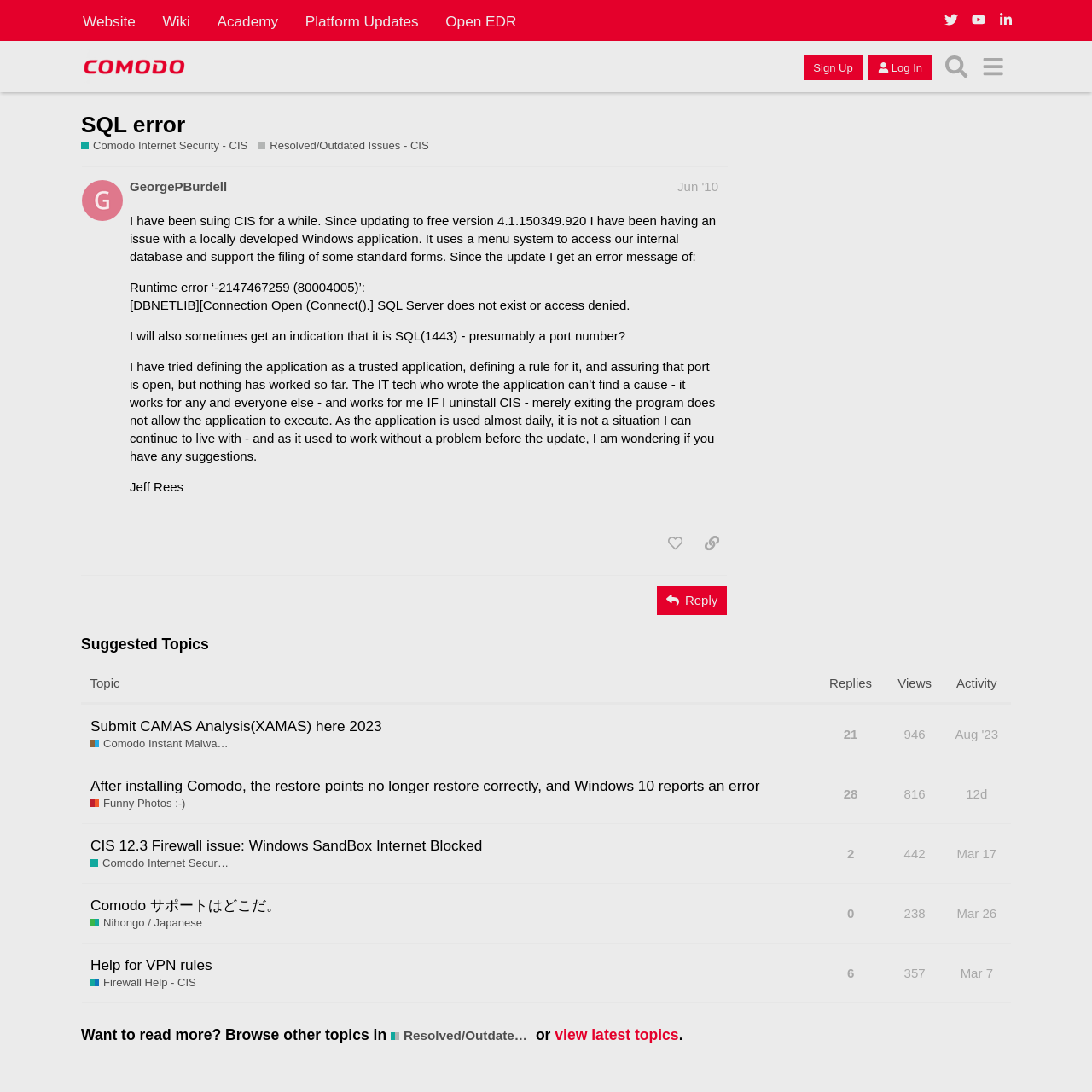Based on the element description "NGOs & PUBLIC SECTOR", predict the bounding box coordinates of the UI element.

None